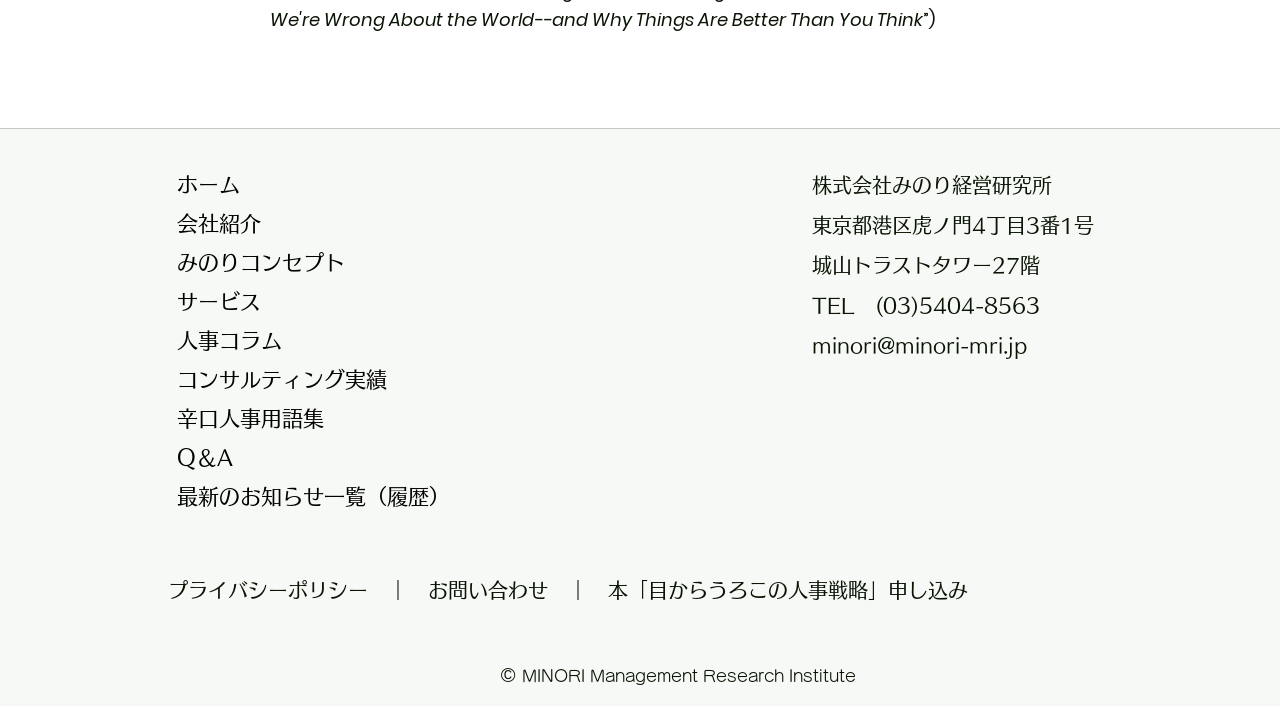Provide a thorough and detailed response to the question by examining the image: 
What is the concept mentioned in the navigation menu?

The concept mentioned in the navigation menu can be found in the link element with the text 'みのりコンセプト', which is one of the options in the navigation menu.